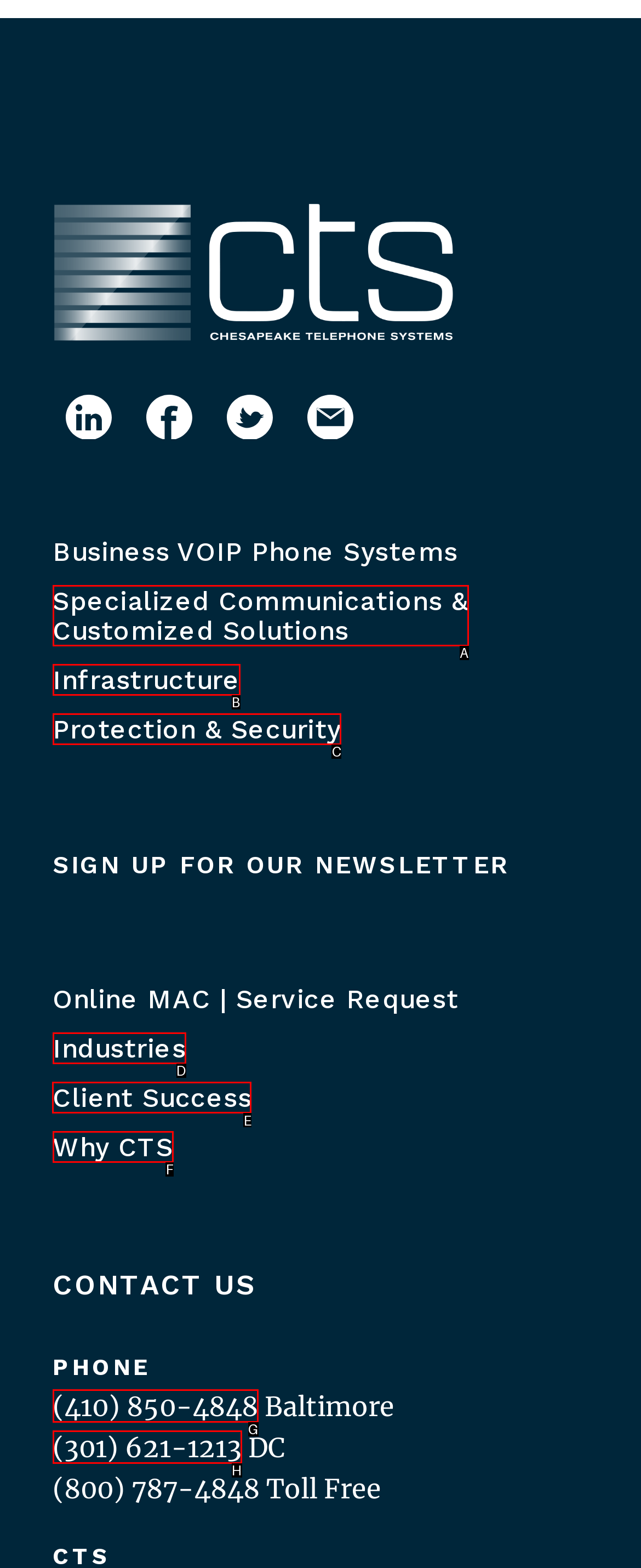Select the appropriate HTML element that needs to be clicked to execute the following task: View client success stories. Respond with the letter of the option.

E